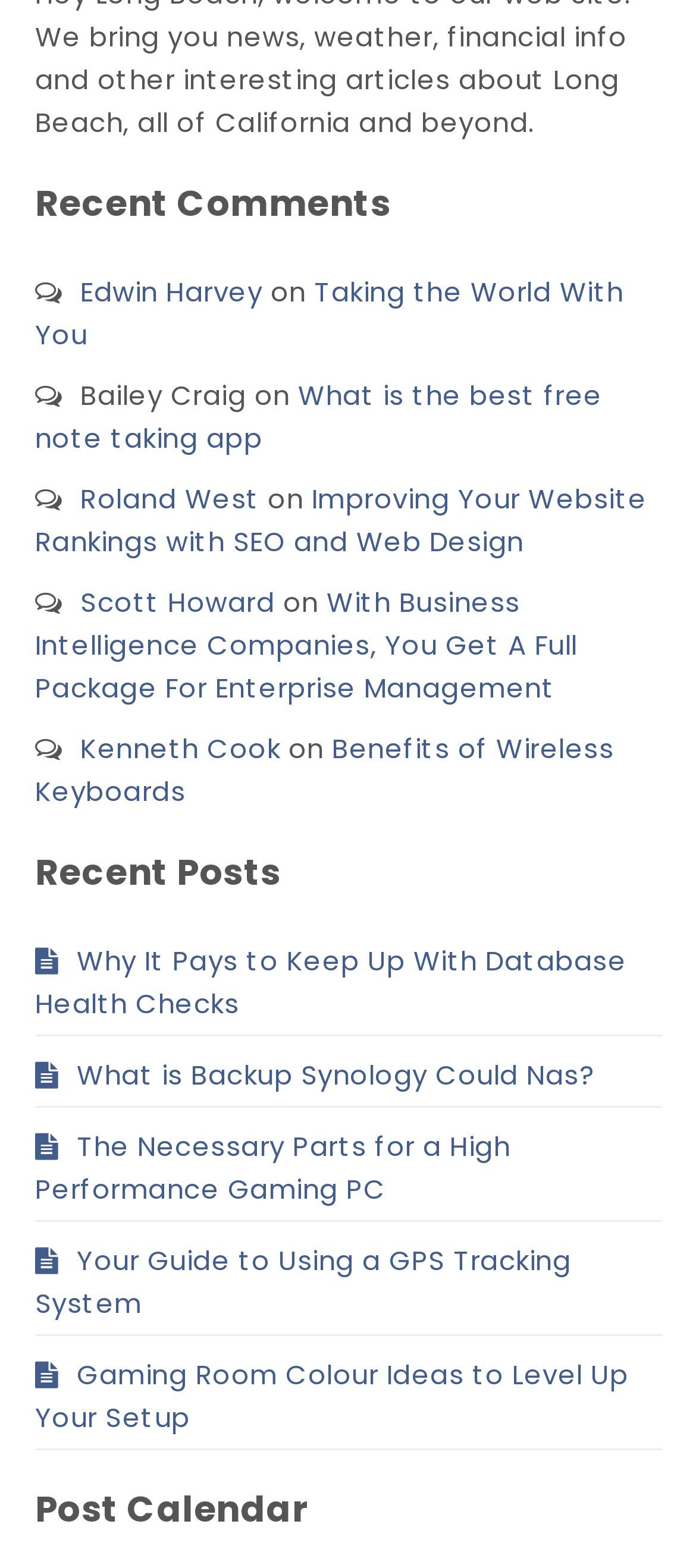Locate the UI element described as follows: "Scott Howard". Return the bounding box coordinates as four float numbers between 0 and 1 in the order [left, top, right, bottom].

[0.115, 0.372, 0.395, 0.396]